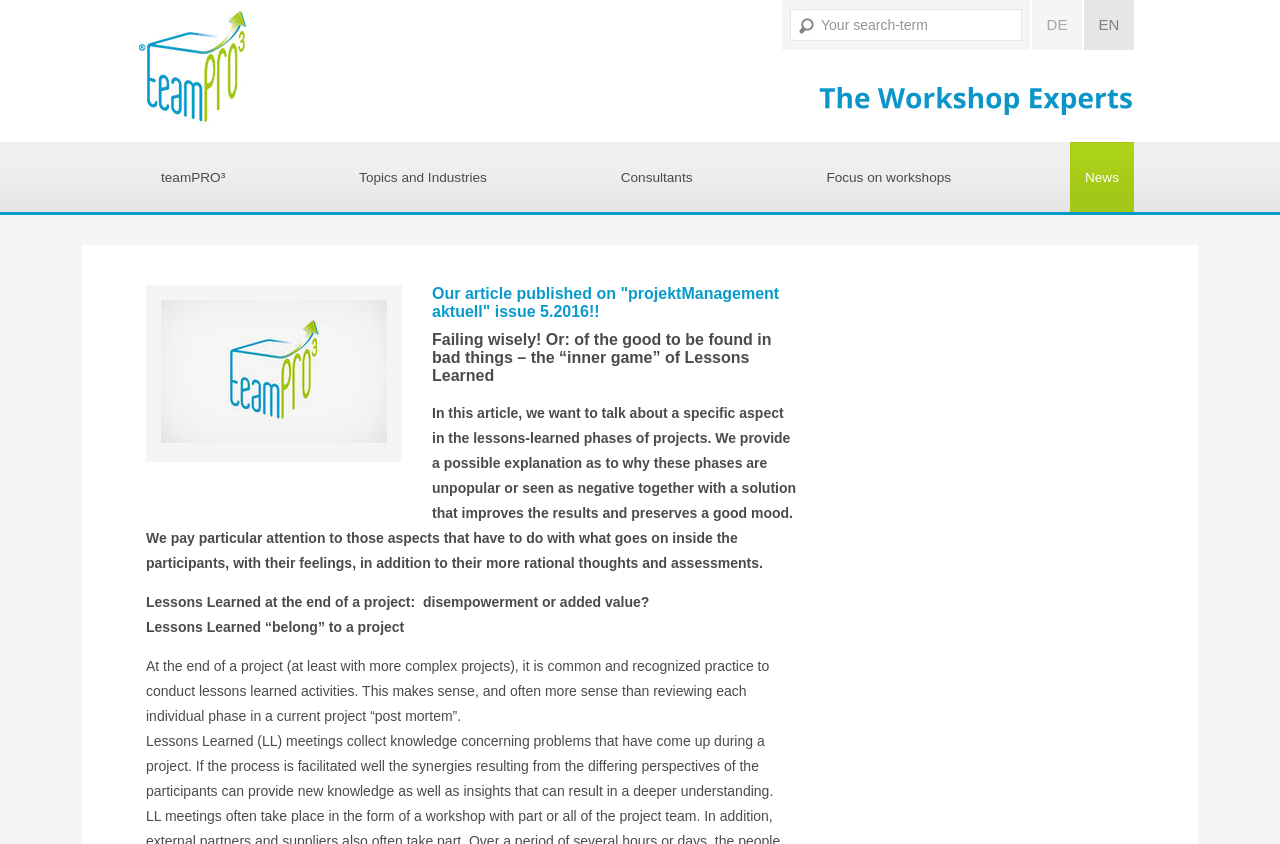Specify the bounding box coordinates for the region that must be clicked to perform the given instruction: "switch to English".

[0.847, 0.0, 0.886, 0.059]